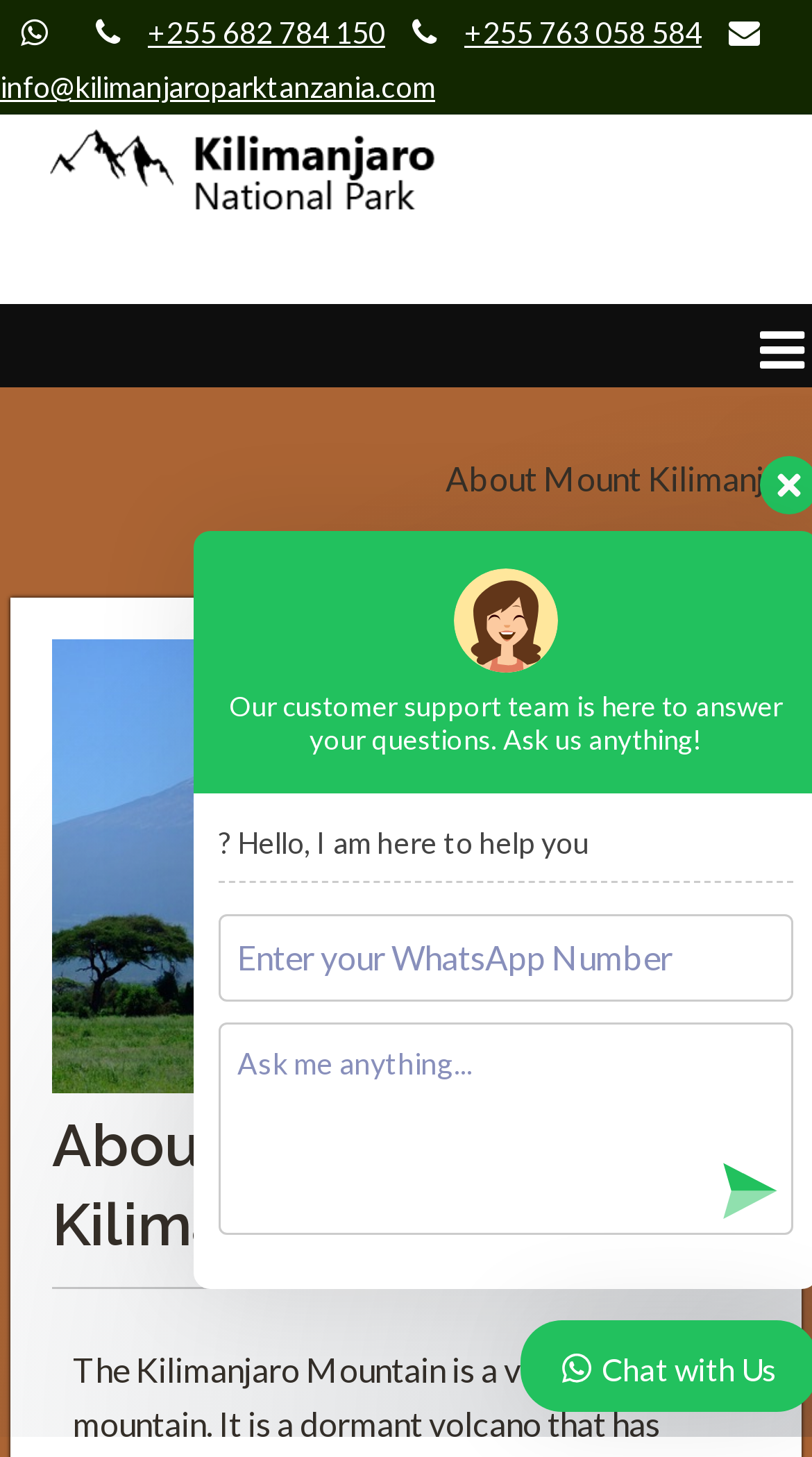Ascertain the bounding box coordinates for the UI element detailed here: "alt="kilimanjaro logo"". The coordinates should be provided as [left, top, right, bottom] with each value being a float between 0 and 1.

[0.051, 0.132, 0.564, 0.16]